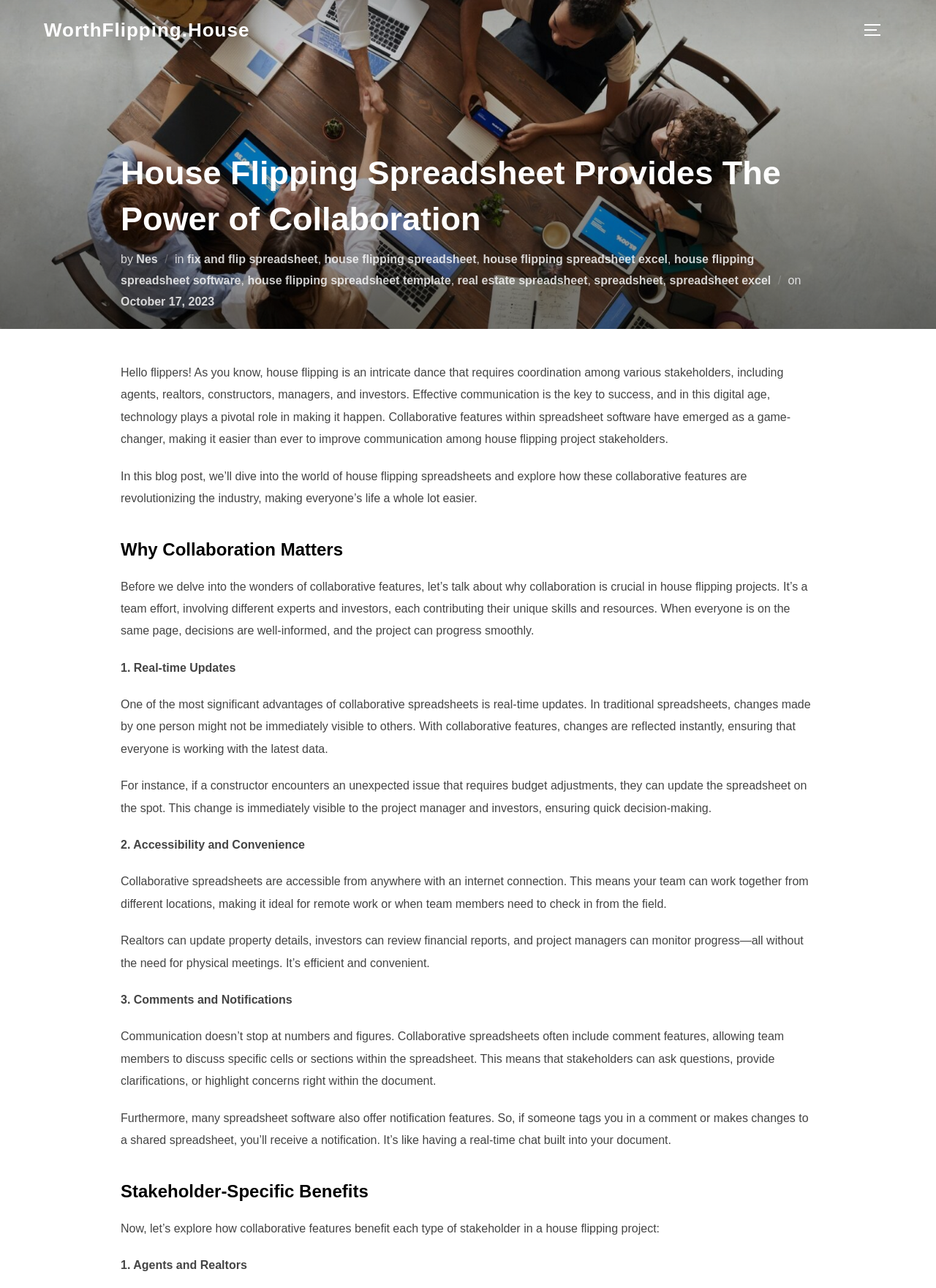Identify the bounding box coordinates for the region to click in order to carry out this instruction: "Read the blog post by Nes". Provide the coordinates using four float numbers between 0 and 1, formatted as [left, top, right, bottom].

[0.146, 0.196, 0.169, 0.206]